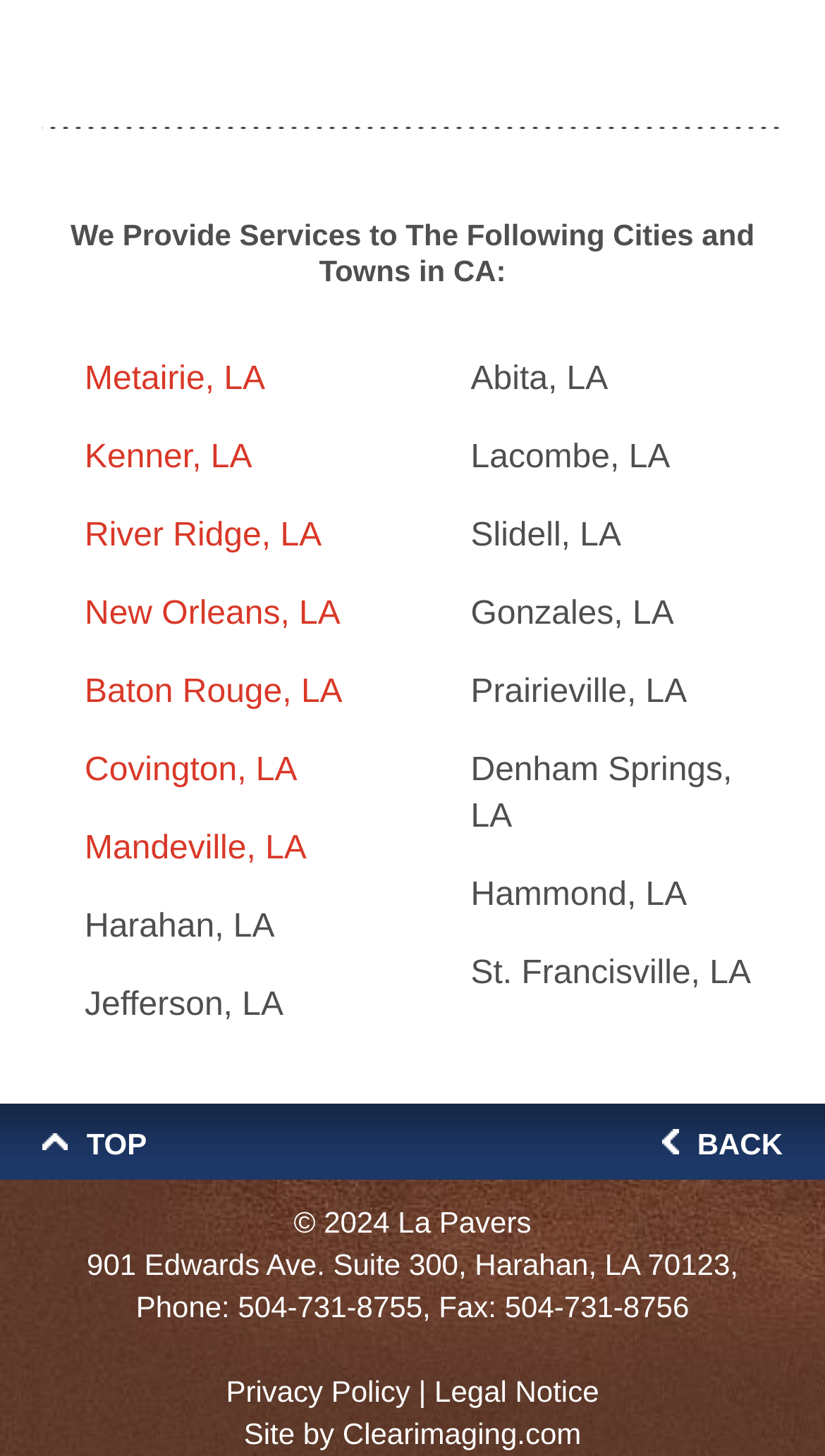Please identify the bounding box coordinates of the area that needs to be clicked to follow this instruction: "Click on Back".

[0.75, 0.758, 1.0, 0.81]